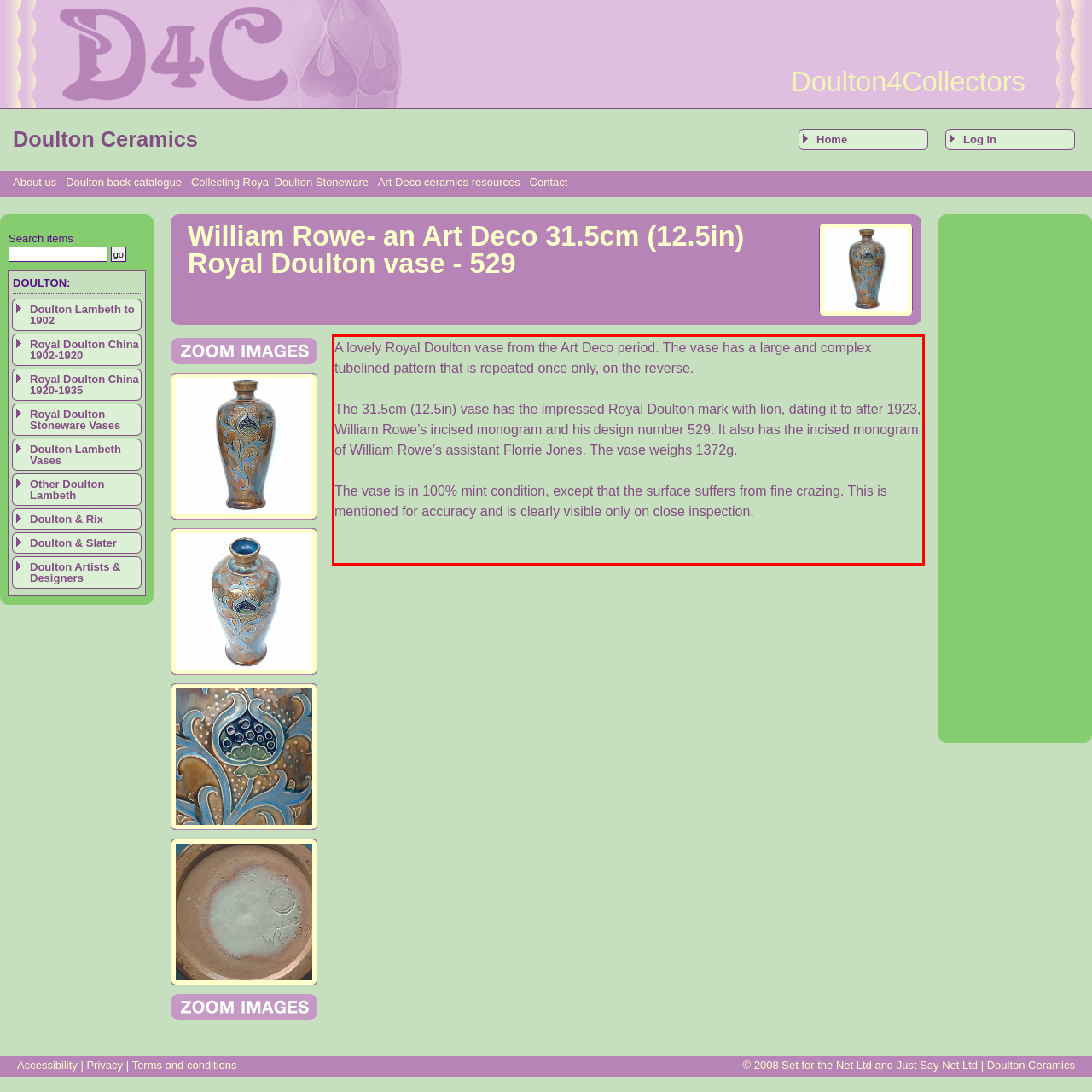You are given a screenshot with a red rectangle. Identify and extract the text within this red bounding box using OCR.

A lovely Royal Doulton vase from the Art Deco period. The vase has a large and complex tubelined pattern that is repeated once only, on the reverse. The 31.5cm (12.5in) vase has the impressed Royal Doulton mark with lion, dating it to after 1923, William Rowe’s incised monogram and his design number 529. It also has the incised monogram of William Rowe’s assistant Florrie Jones. The vase weighs 1372g. The vase is in 100% mint condition, except that the surface suffers from fine crazing. This is mentioned for accuracy and is clearly visible only on close inspection.